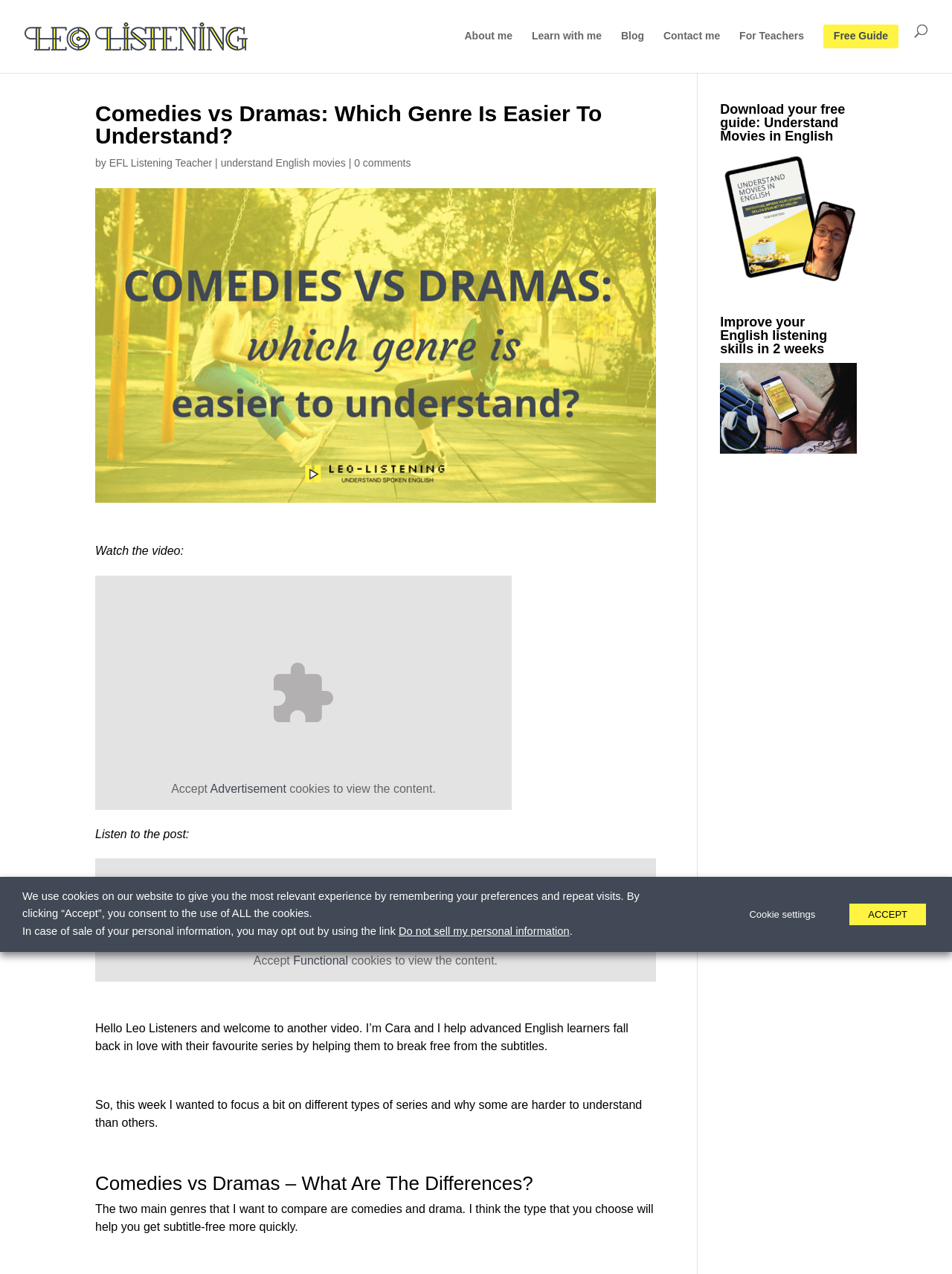Locate the bounding box coordinates of the clickable area to execute the instruction: "Click the 'Contact me' link". Provide the coordinates as four float numbers between 0 and 1, represented as [left, top, right, bottom].

[0.697, 0.024, 0.756, 0.051]